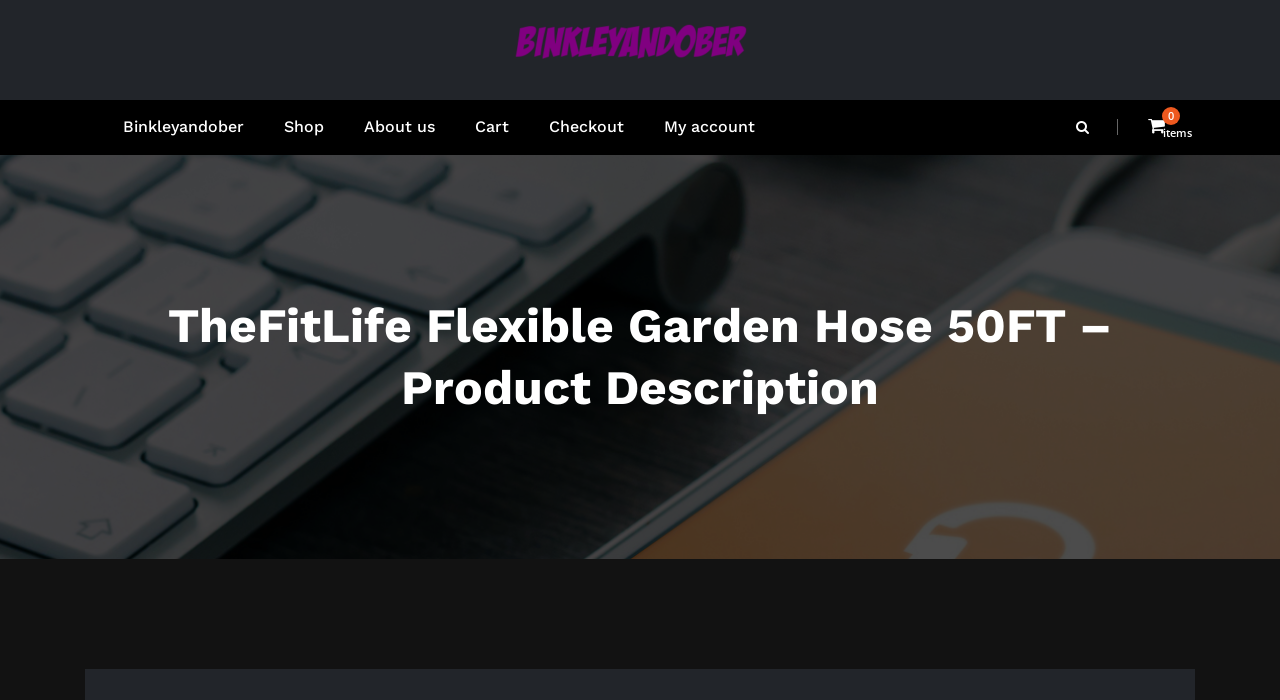How many items are in the cart?
Based on the image, answer the question with as much detail as possible.

I found the answer by examining the StaticText element on the webpage, which displays the text '0 items'. This indicates that there are currently no items in the cart.